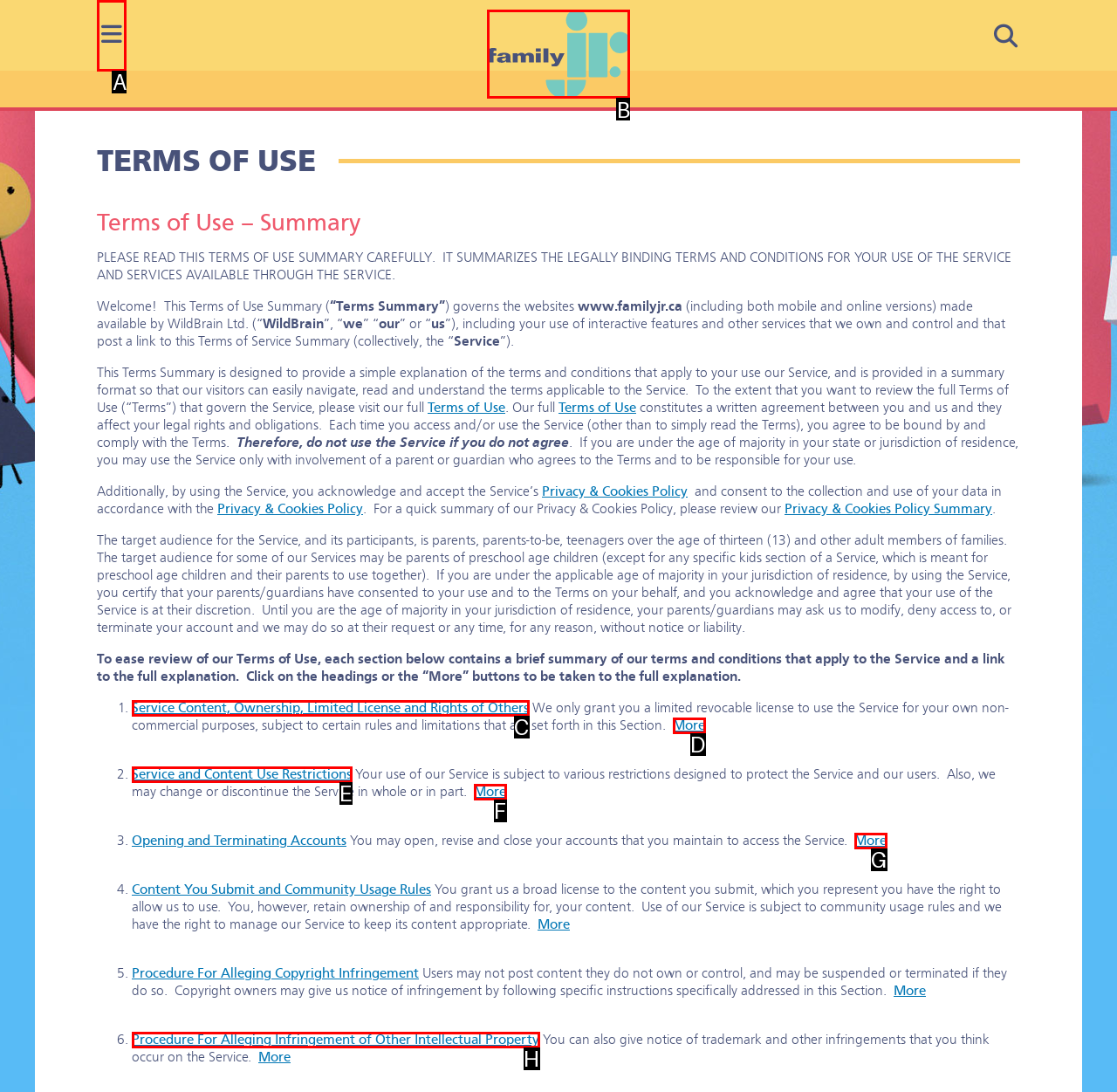Find the option you need to click to complete the following instruction: Go to the home page
Answer with the corresponding letter from the choices given directly.

B